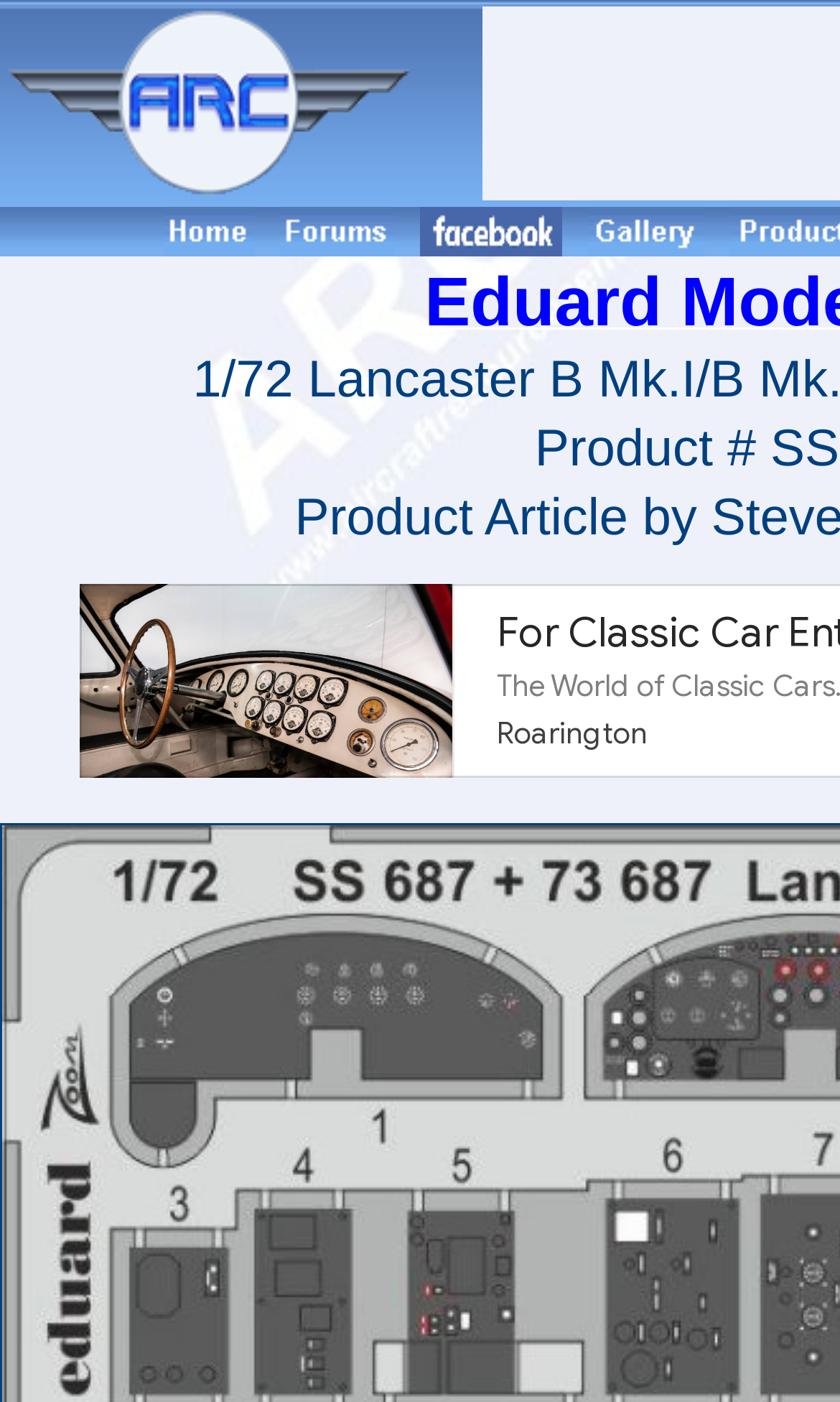Please provide a brief answer to the following inquiry using a single word or phrase:
How many images are on this webpage?

7